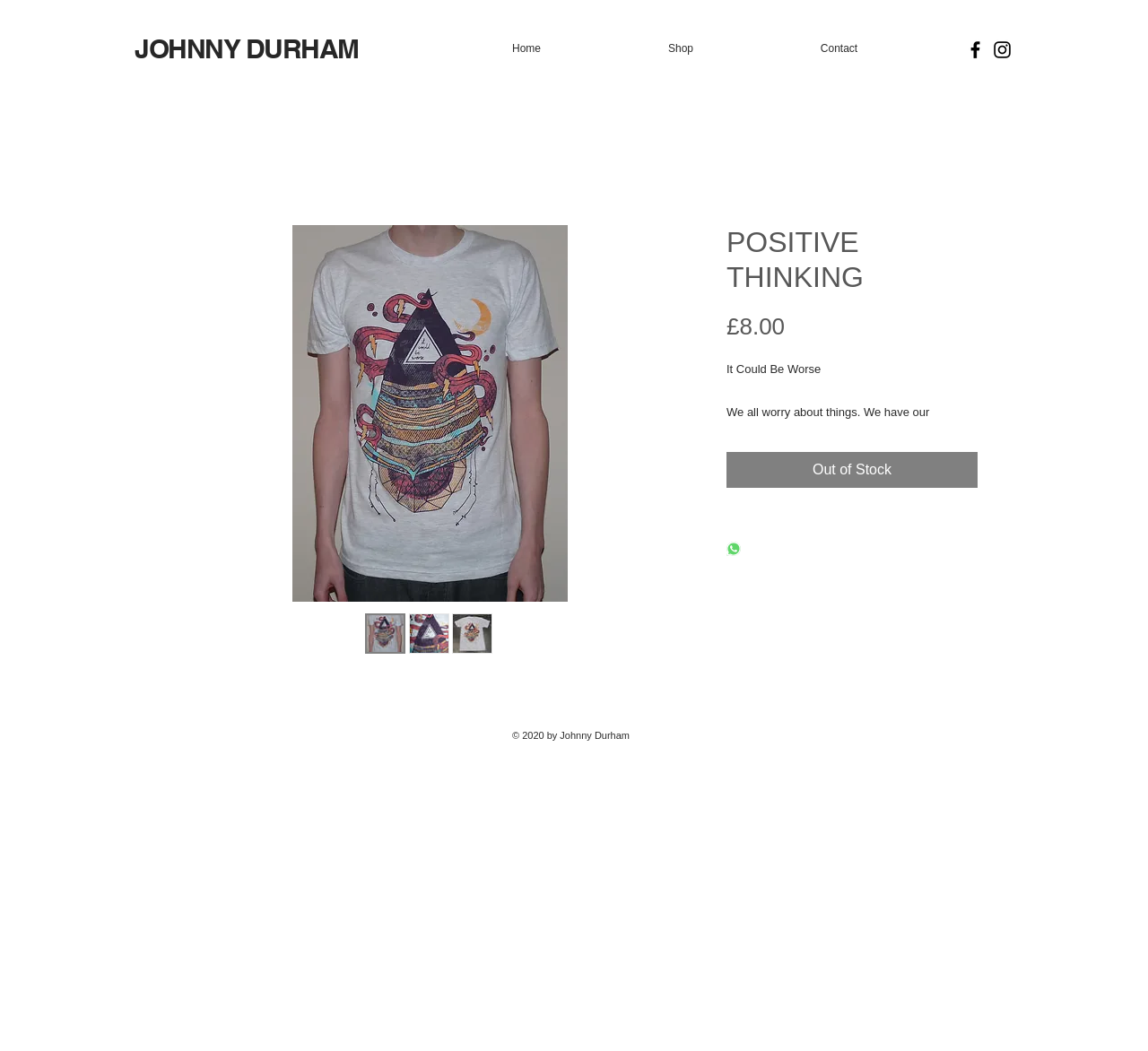Determine the bounding box coordinates of the section to be clicked to follow the instruction: "Go to the Home page". The coordinates should be given as four float numbers between 0 and 1, formatted as [left, top, right, bottom].

None